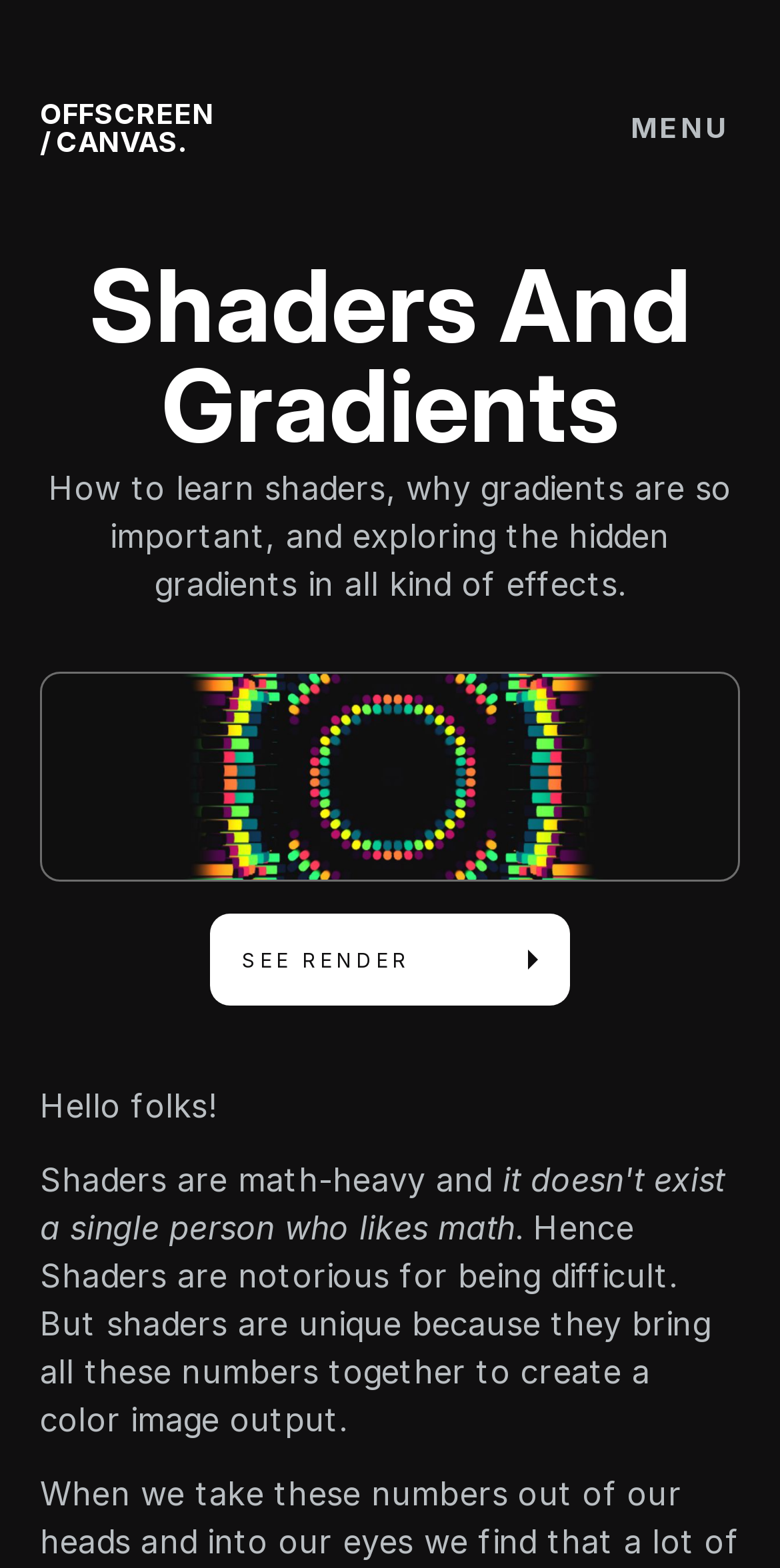Please find the bounding box for the UI component described as follows: "see Render".

[0.269, 0.583, 0.731, 0.641]